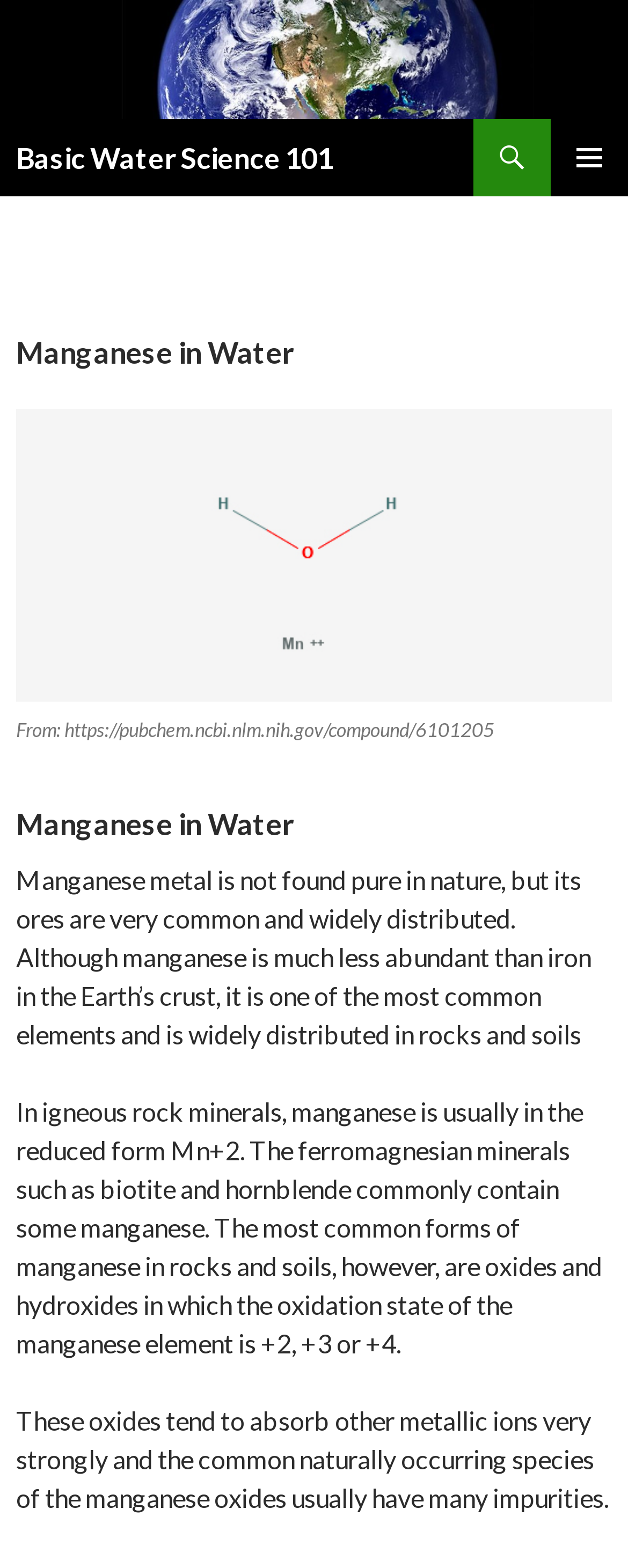Provide a brief response in the form of a single word or phrase:
What is the source of the manganese image?

https://pubchem.ncbi.nlm.nih.gov/compound/6101205